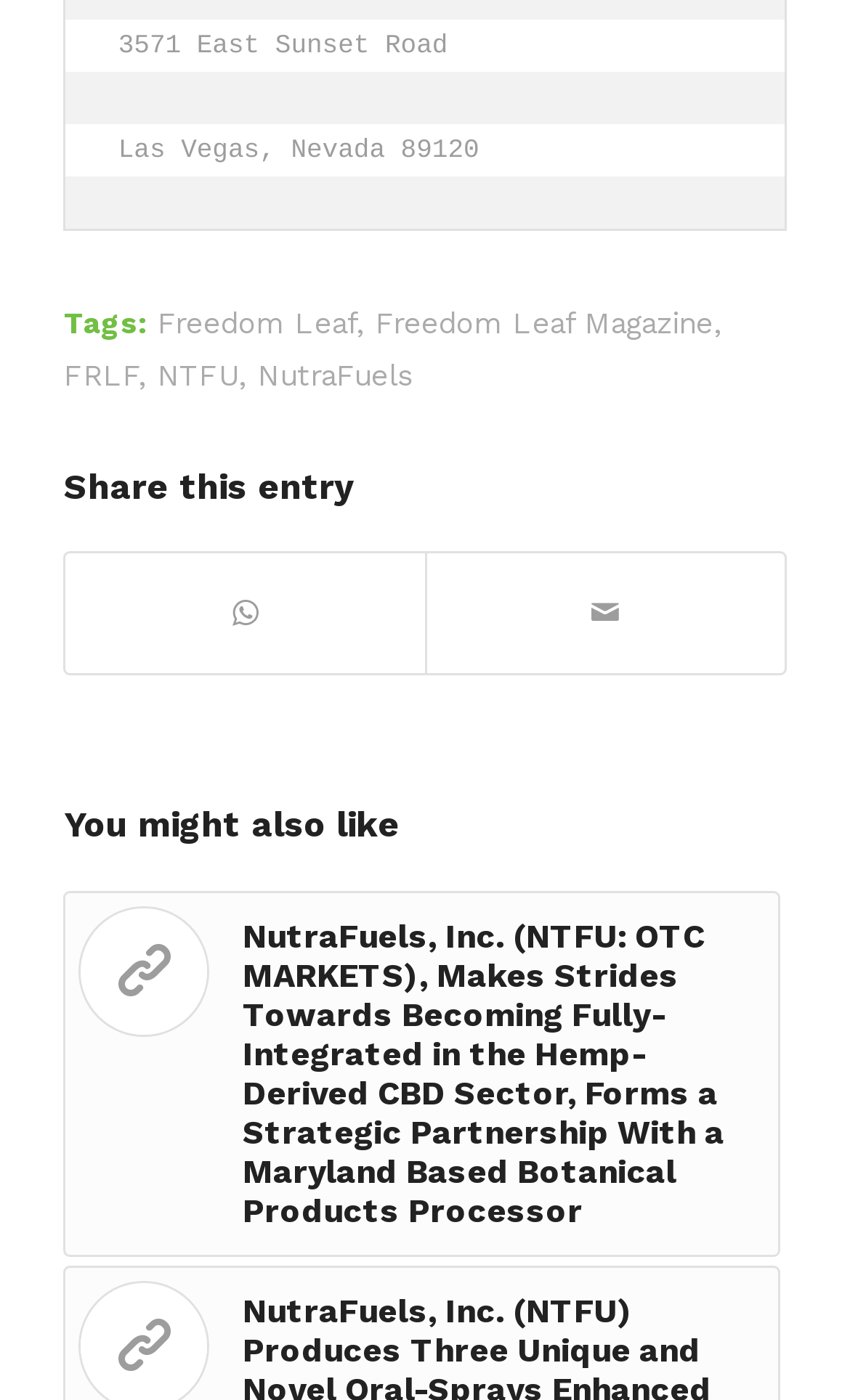Determine the bounding box coordinates for the element that should be clicked to follow this instruction: "Check out the 'You might also like' section". The coordinates should be given as four float numbers between 0 and 1, in the format [left, top, right, bottom].

[0.075, 0.575, 0.925, 0.602]